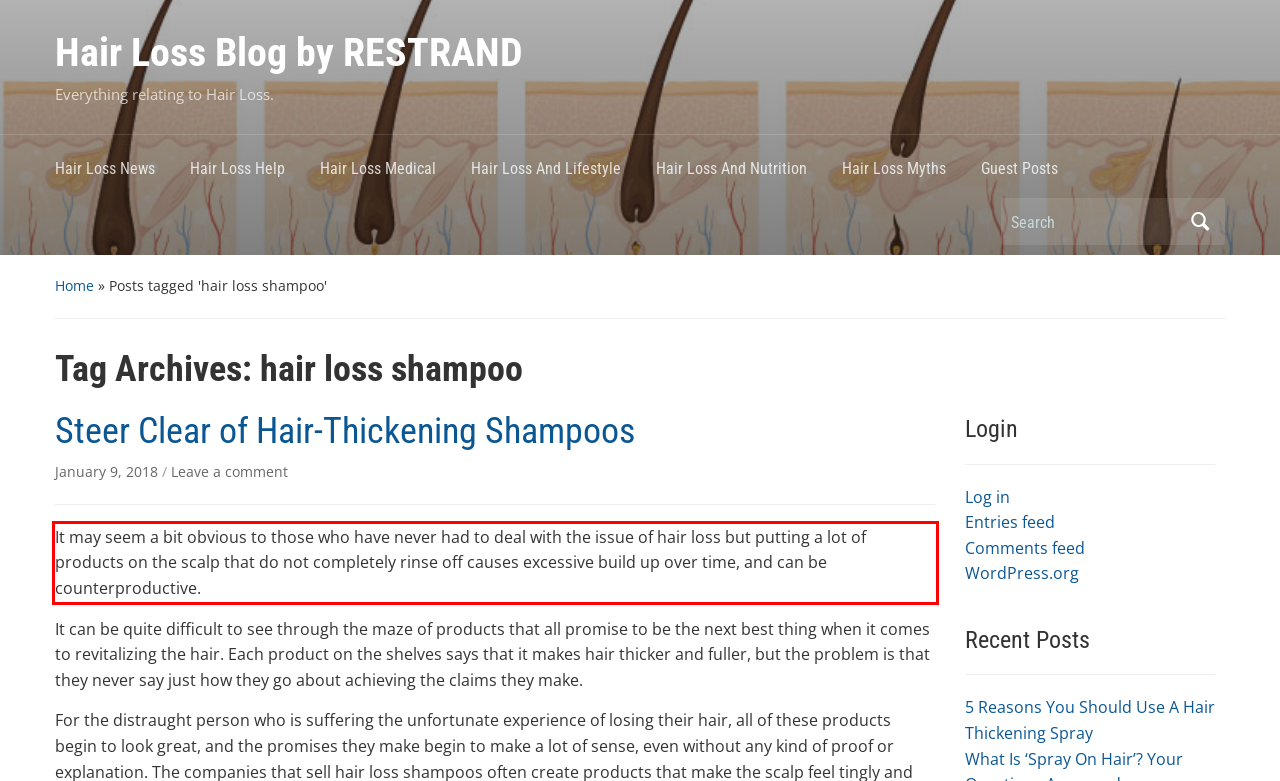Within the screenshot of a webpage, identify the red bounding box and perform OCR to capture the text content it contains.

It may seem a bit obvious to those who have never had to deal with the issue of hair loss but putting a lot of products on the scalp that do not completely rinse off causes excessive build up over time, and can be counterproductive.